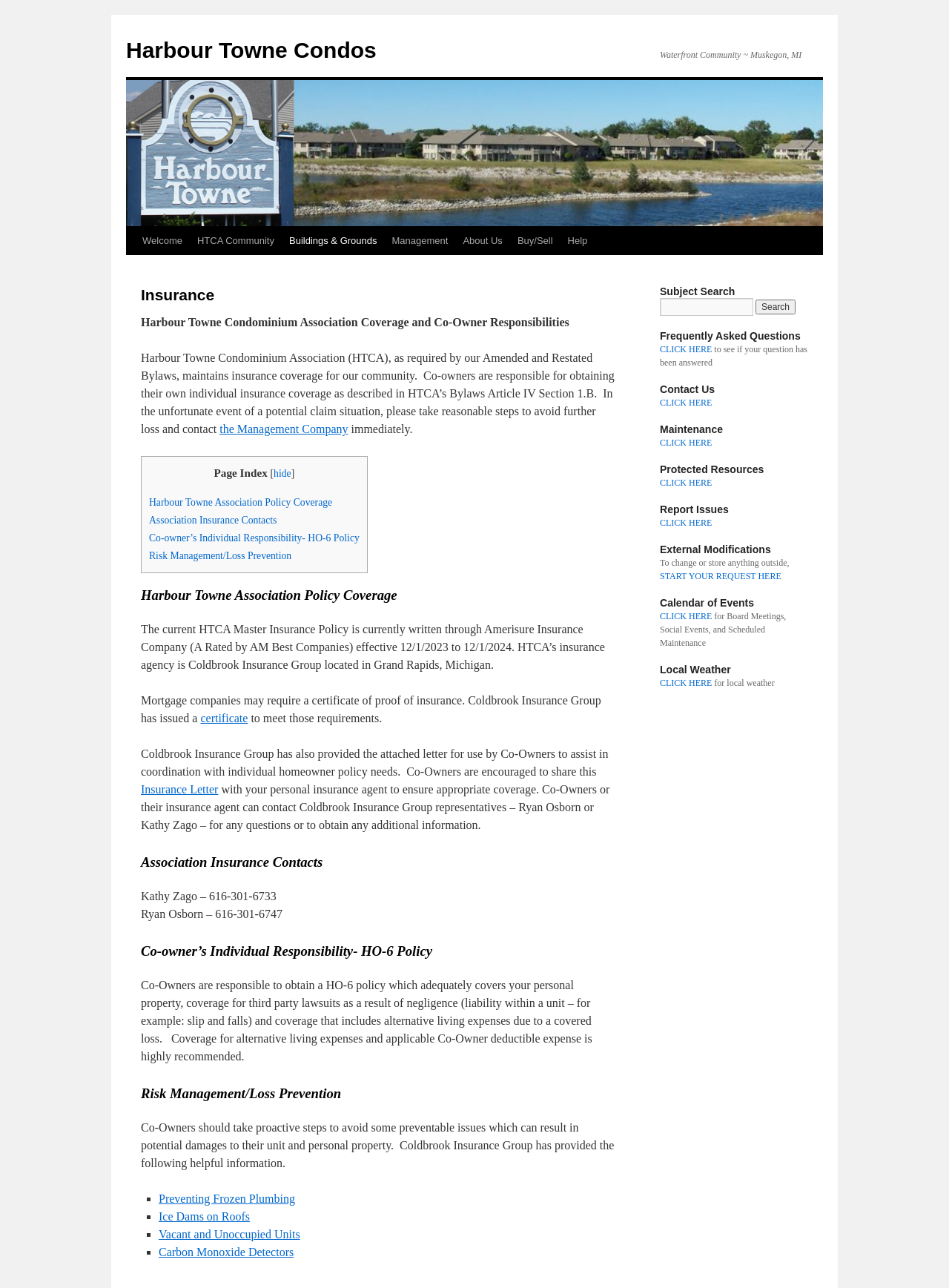Highlight the bounding box coordinates of the region I should click on to meet the following instruction: "View Harbour Towne Association Policy Coverage".

[0.157, 0.386, 0.35, 0.395]